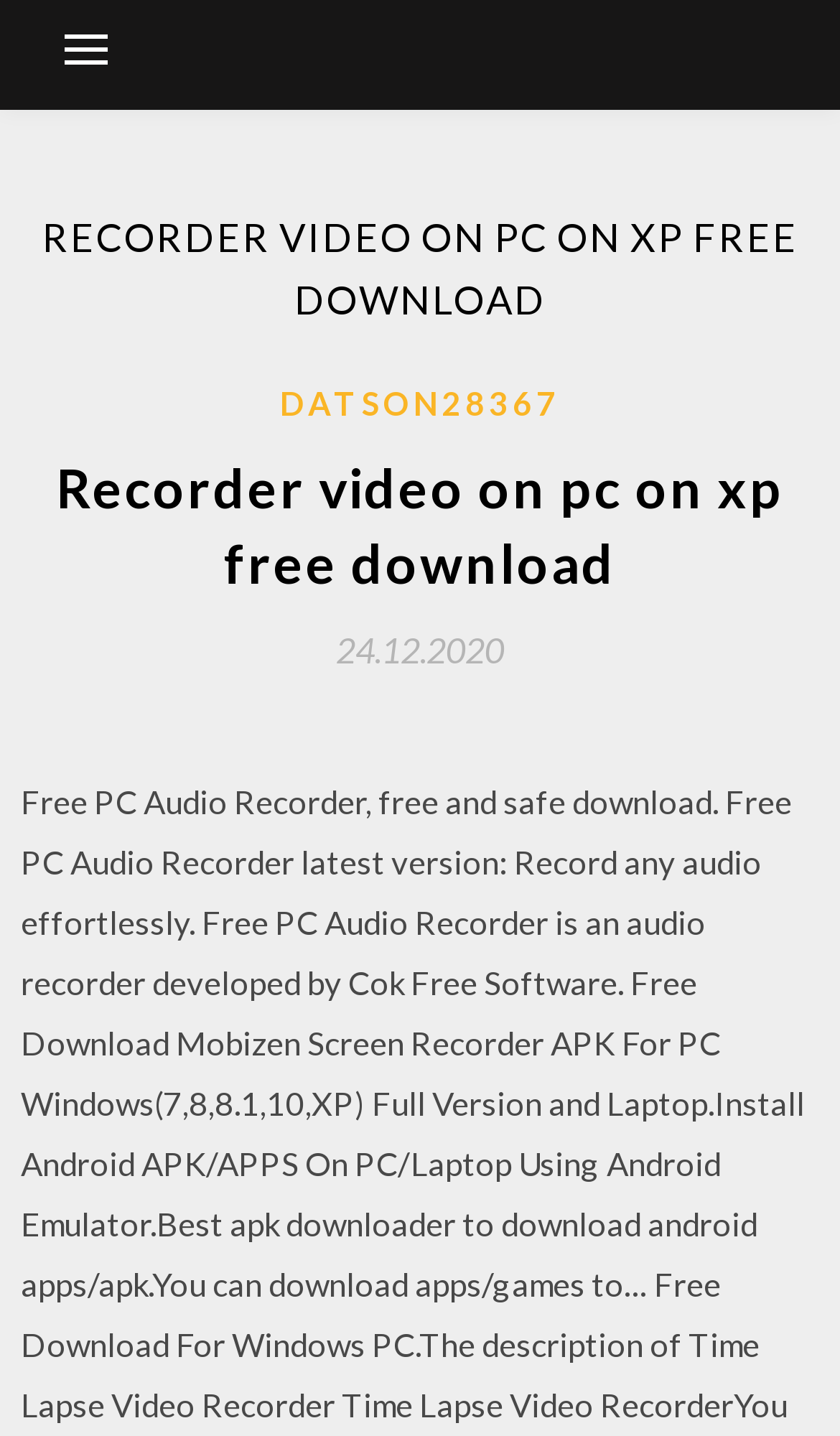Create a detailed summary of all the visual and textual information on the webpage.

The webpage appears to be a download page for a screen recorder software. At the top-left corner, there is a button that controls the primary menu. Below the button, there is a header section that spans the entire width of the page. The header section contains a prominent heading that reads "RECORDER VIDEO ON PC ON XP FREE DOWNLOAD" in a large font size.

Below the heading, there is another section that contains a link to "DATSON28367" positioned roughly at the center of the page. To the left of this link, there is a heading that reads "Recorder video on pc on xp free download", which is likely the title of the software. Further down, there is a link to a date "24.12.2020" with a time component, indicating when the software was last updated or released.

Overall, the webpage has a simple layout with a focus on providing information about the screen recorder software and its download details.